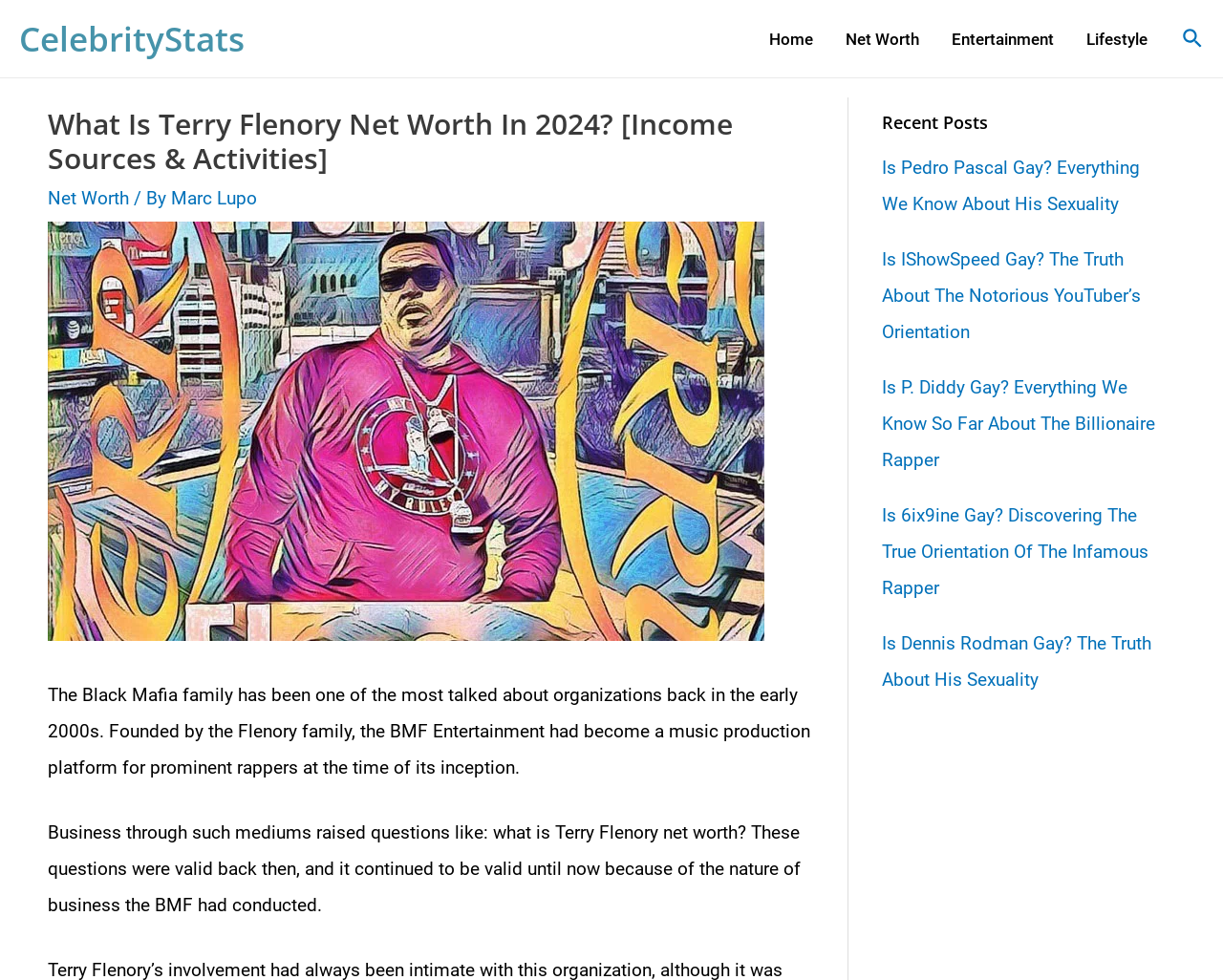Please indicate the bounding box coordinates of the element's region to be clicked to achieve the instruction: "Explore the Net Worth section". Provide the coordinates as four float numbers between 0 and 1, i.e., [left, top, right, bottom].

[0.678, 0.005, 0.765, 0.074]